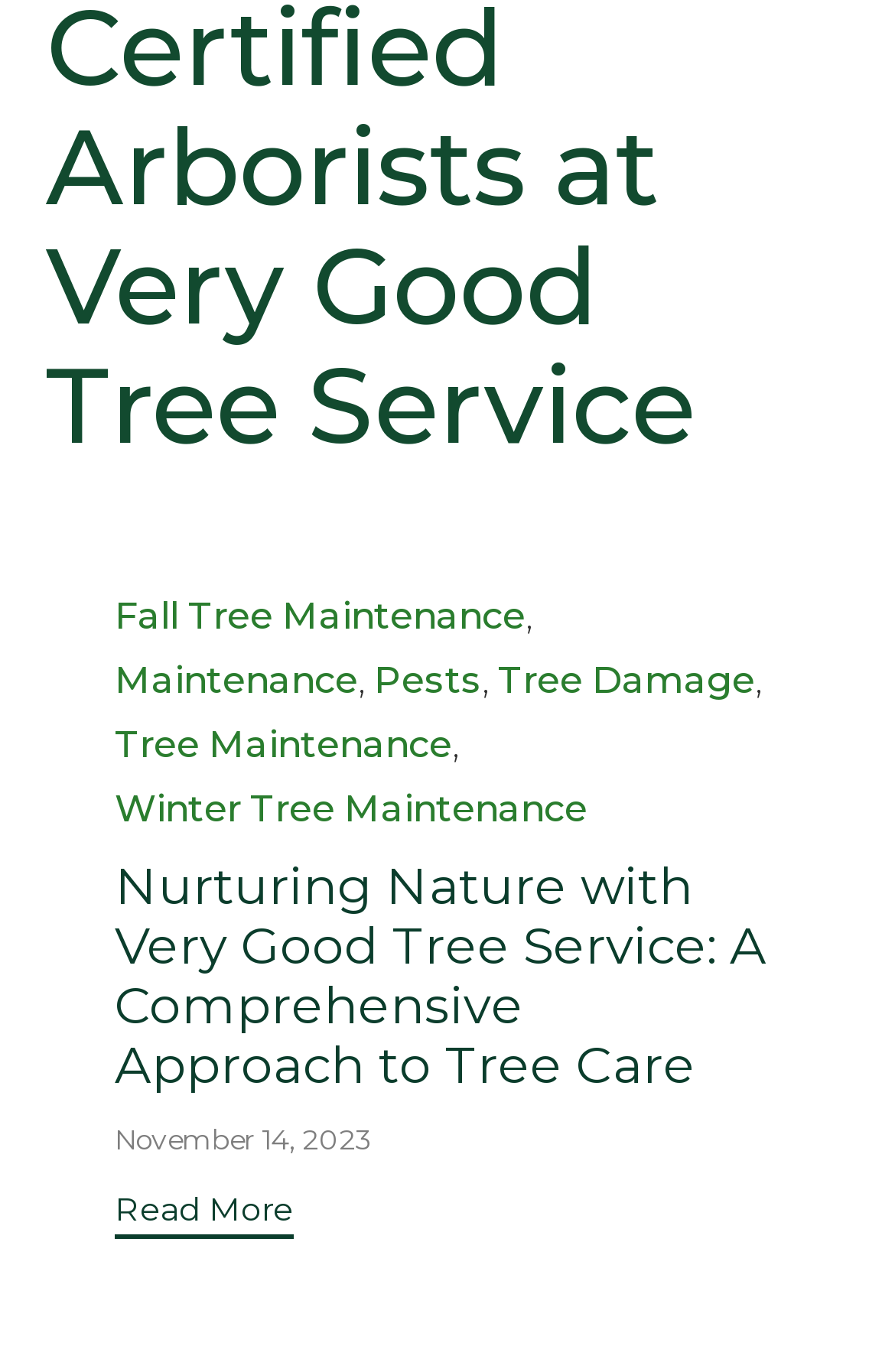Determine the coordinates of the bounding box that should be clicked to complete the instruction: "Learn more about Tree Damage". The coordinates should be represented by four float numbers between 0 and 1: [left, top, right, bottom].

[0.556, 0.478, 0.844, 0.515]